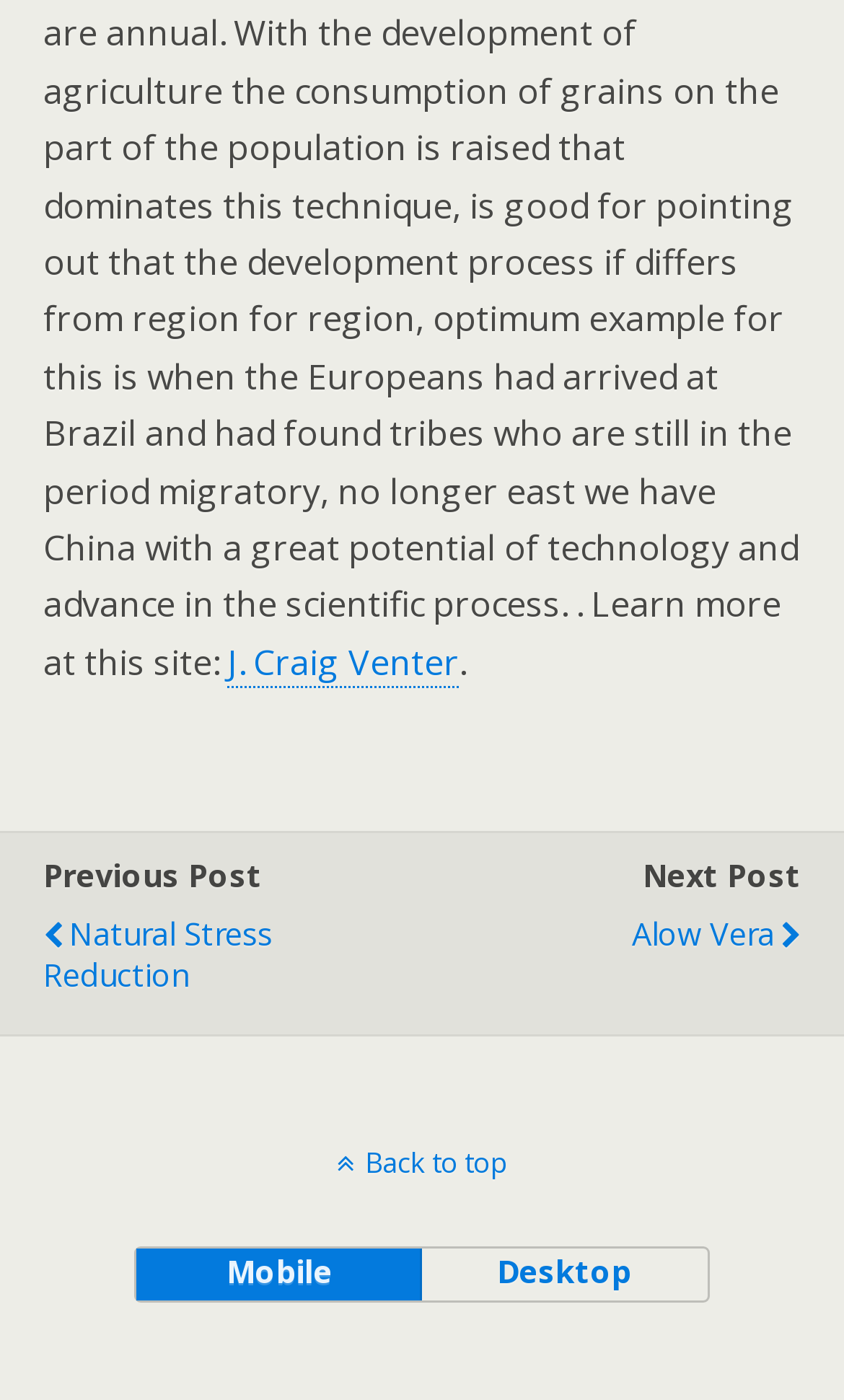Please provide a short answer using a single word or phrase for the question:
What is the purpose of the 'Back to top' link?

To go back to the top of the page